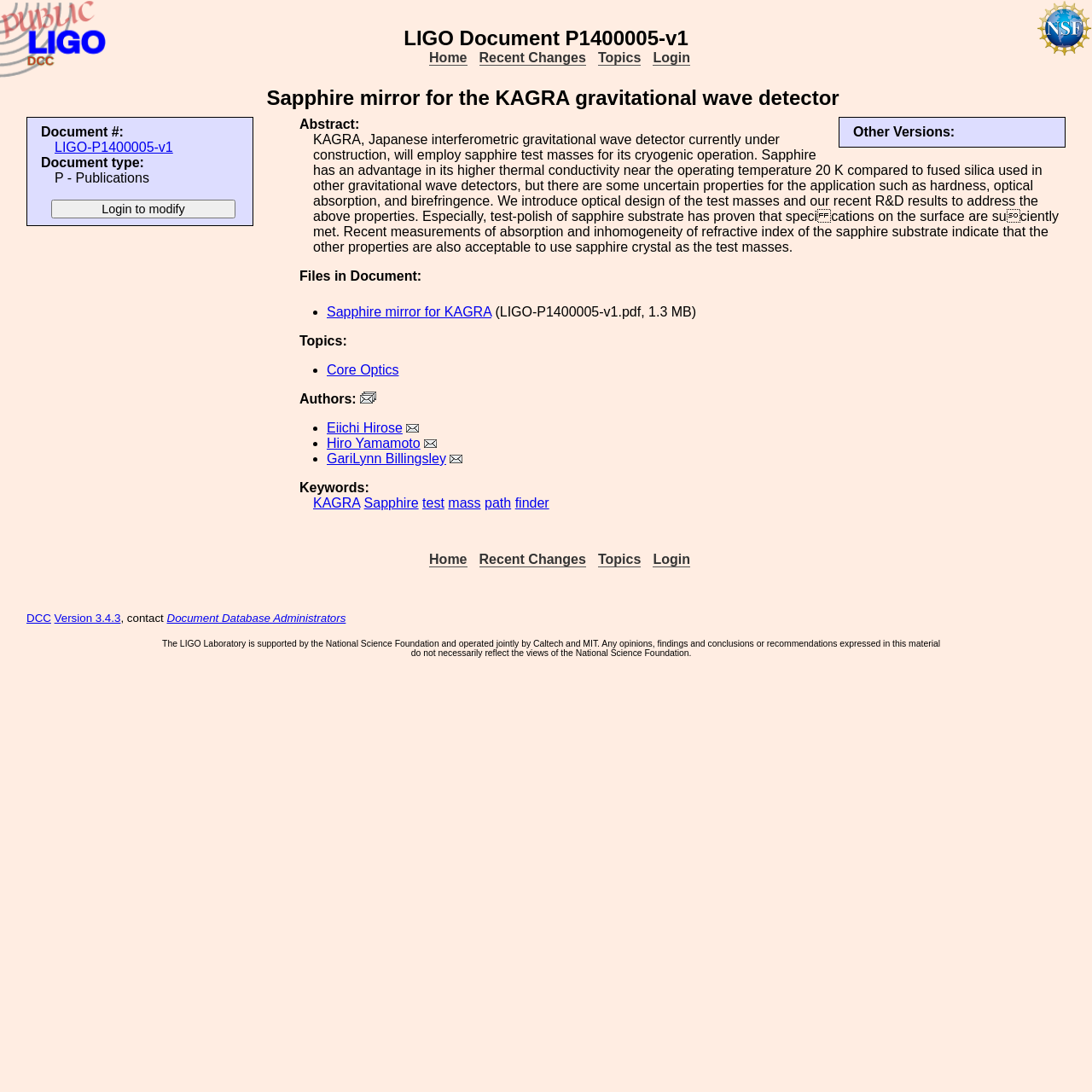Extract the bounding box coordinates of the UI element described by: "Recent Changes". The coordinates should include four float numbers ranging from 0 to 1, e.g., [left, top, right, bottom].

[0.439, 0.505, 0.537, 0.52]